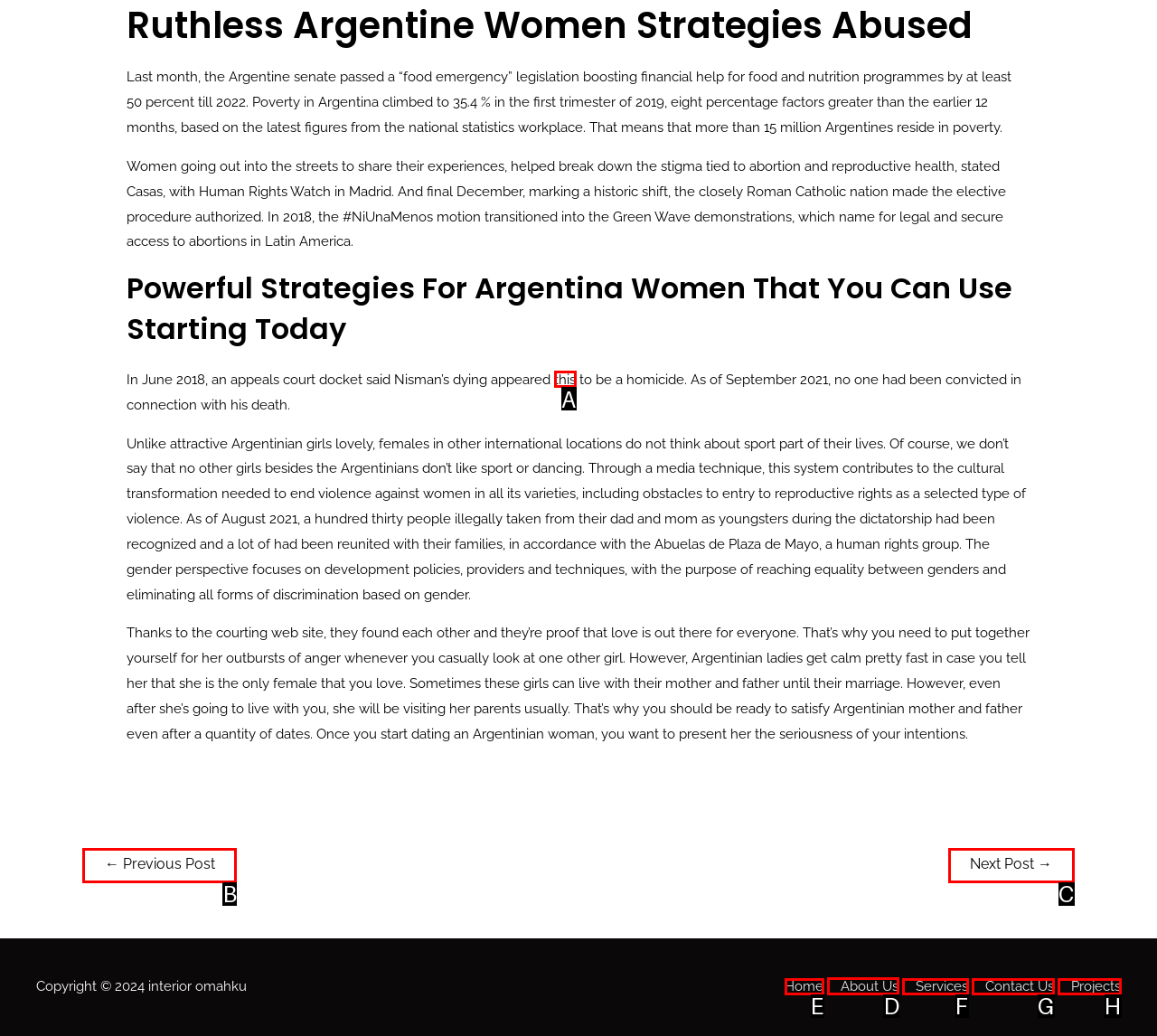Which UI element should you click on to achieve the following task: Click on 'About Us'? Provide the letter of the correct option.

D